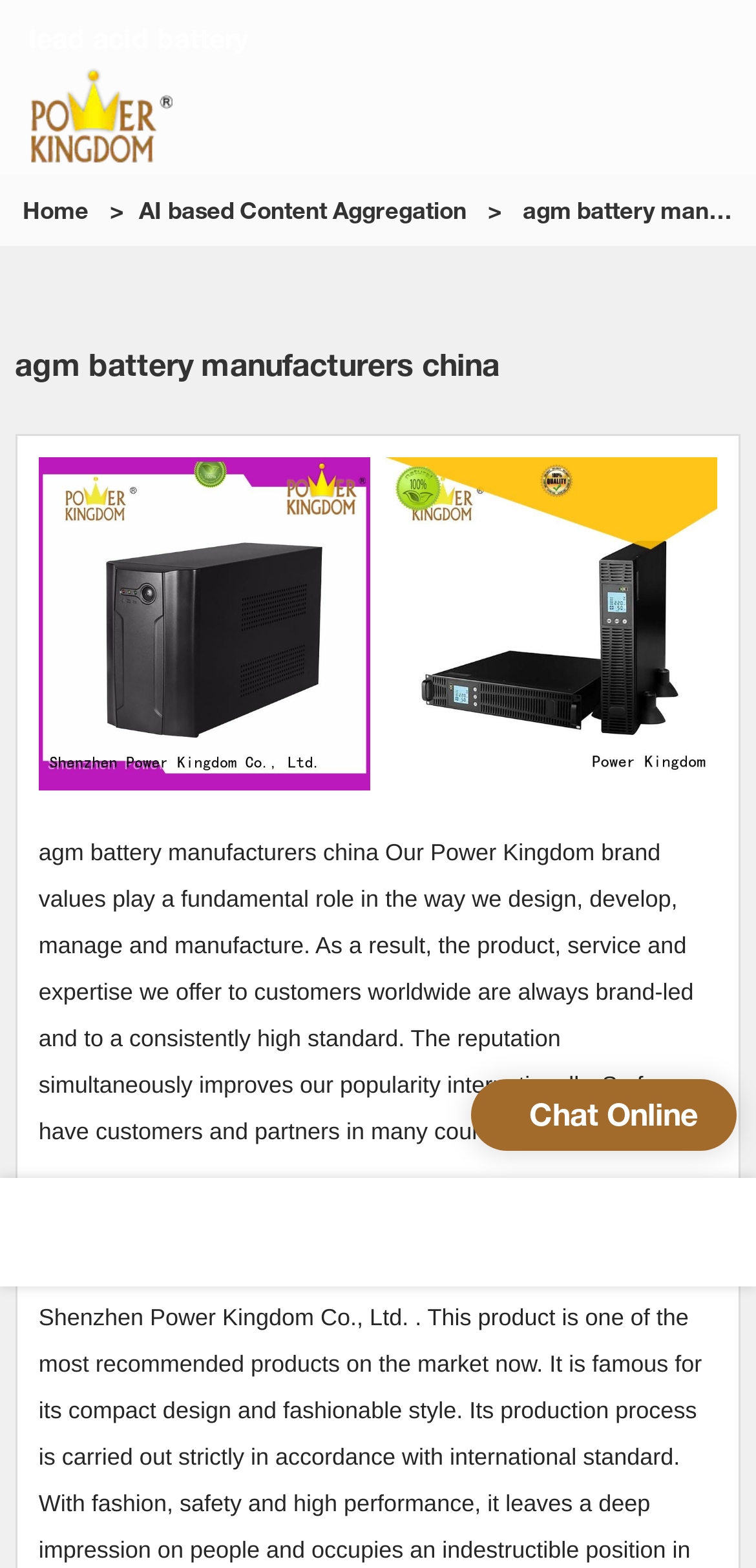What is the purpose of the company's brand values?
Refer to the image and give a detailed response to the question.

According to the static text element on the page, the company's brand values play a fundamental role in the way they design, develop, manage, and manufacture products, ensuring that the products, services, and expertise they offer to customers worldwide are always brand-led and to a consistently high standard.